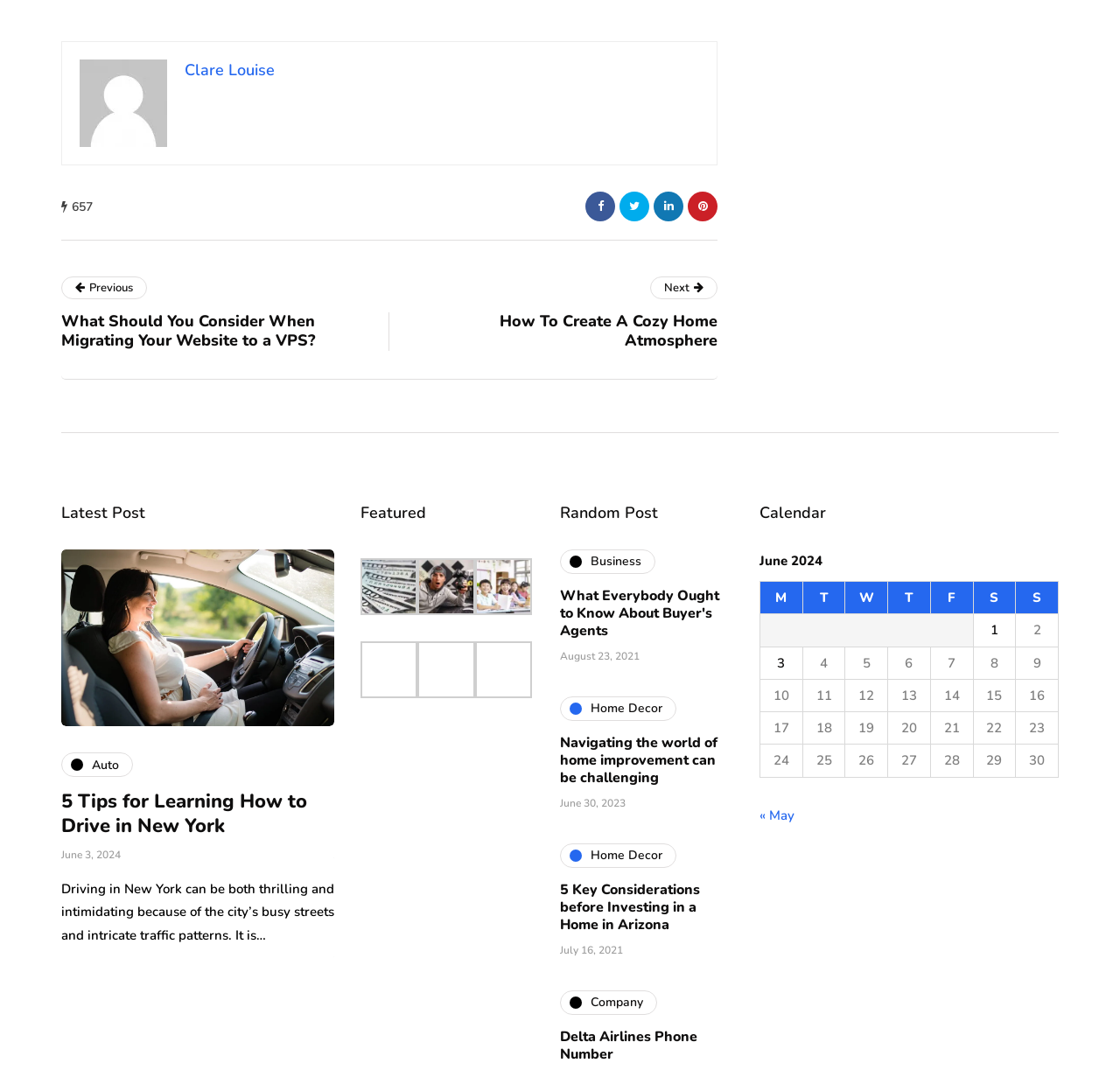Please analyze the image and give a detailed answer to the question:
What is the date of the post '5 Things to Know About Buying a Car Long Distance From a Dealer'?

I found the date of the post by looking at the time element associated with the post. The time element has a StaticText child with the text 'June 1, 2024'.